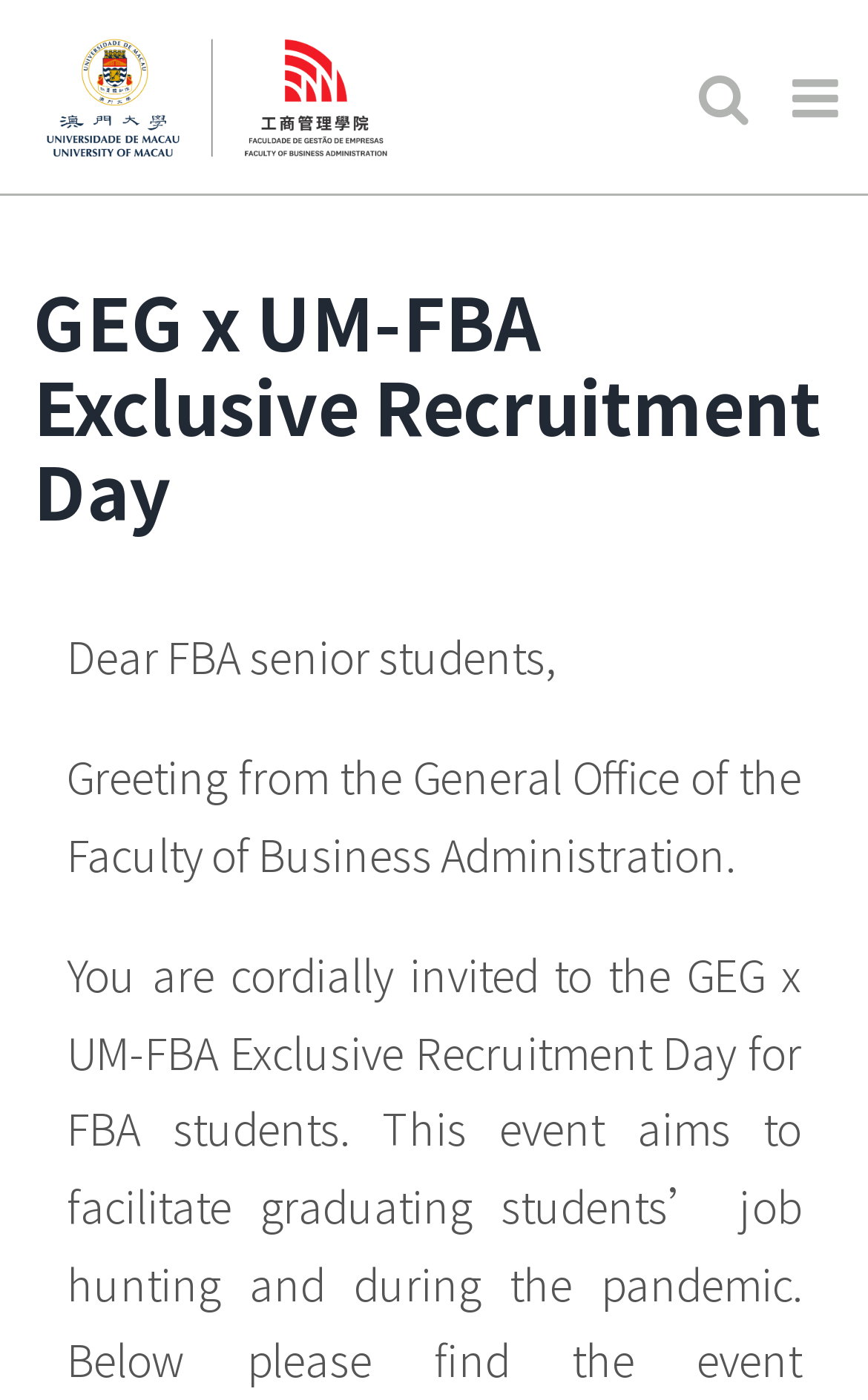Give a one-word or one-phrase response to the question: 
Who is the webpage addressed to?

FBA senior students